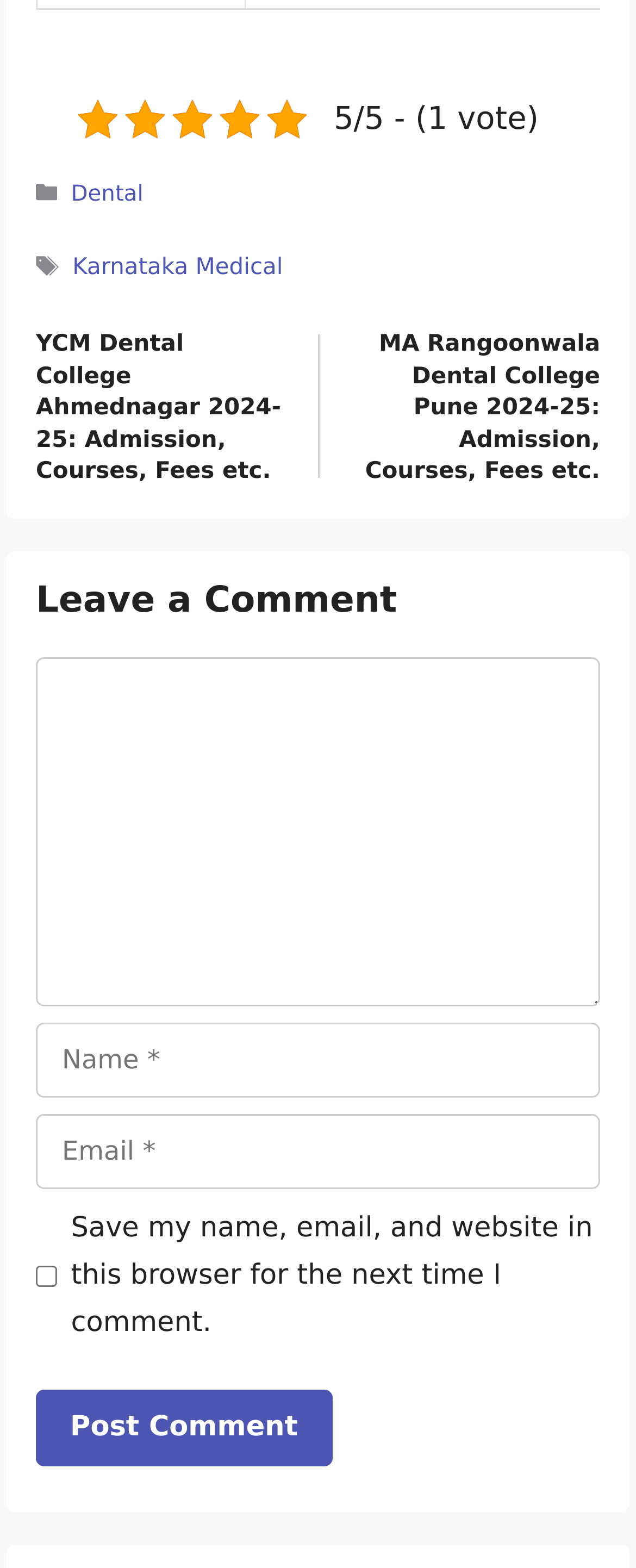Respond to the question below with a concise word or phrase:
How many posts are listed?

2